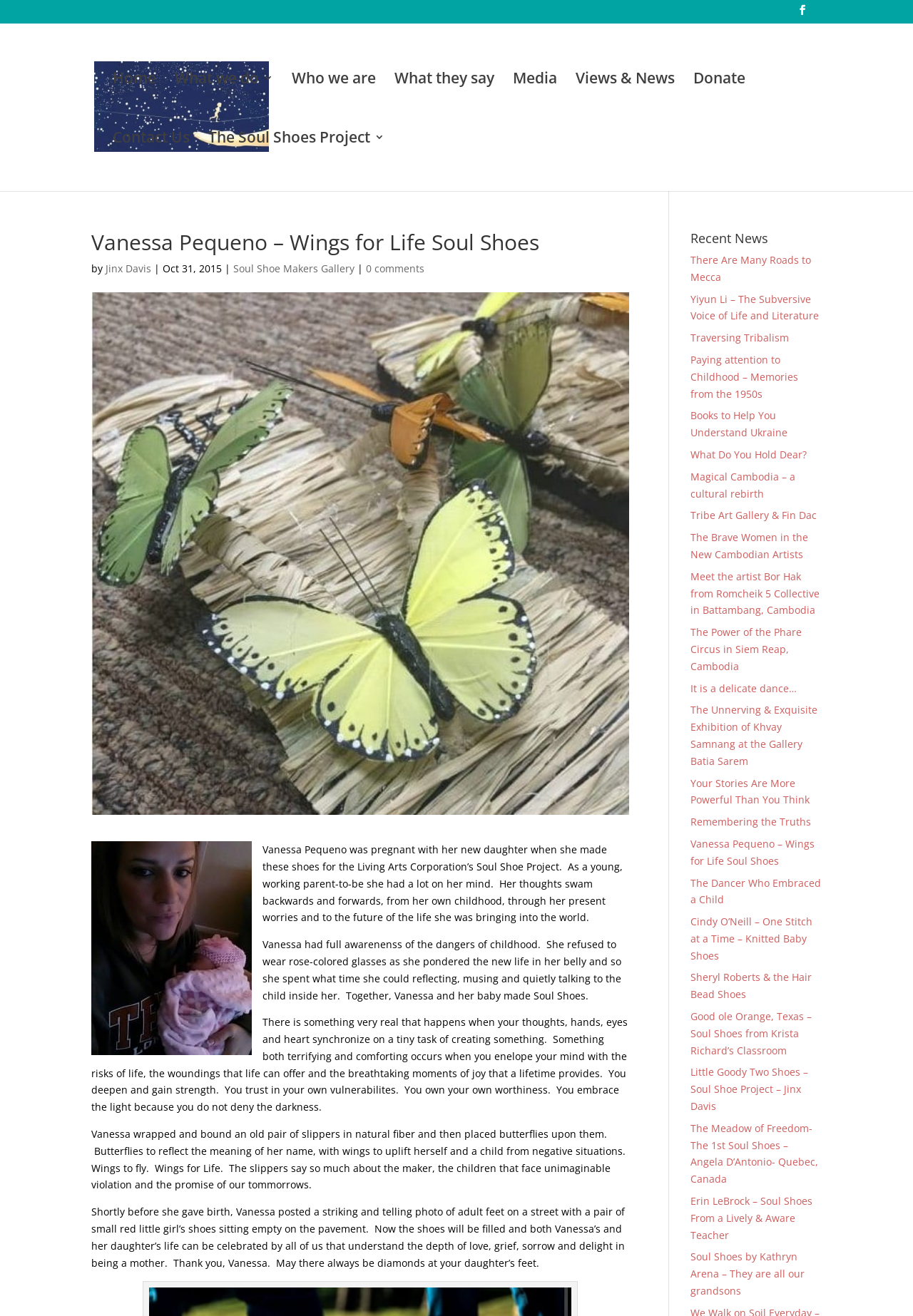Bounding box coordinates must be specified in the format (top-left x, top-left y, bottom-right x, bottom-right y). All values should be floating point numbers between 0 and 1. What are the bounding box coordinates of the UI element described as: The Soul Shoes Project

[0.228, 0.1, 0.421, 0.145]